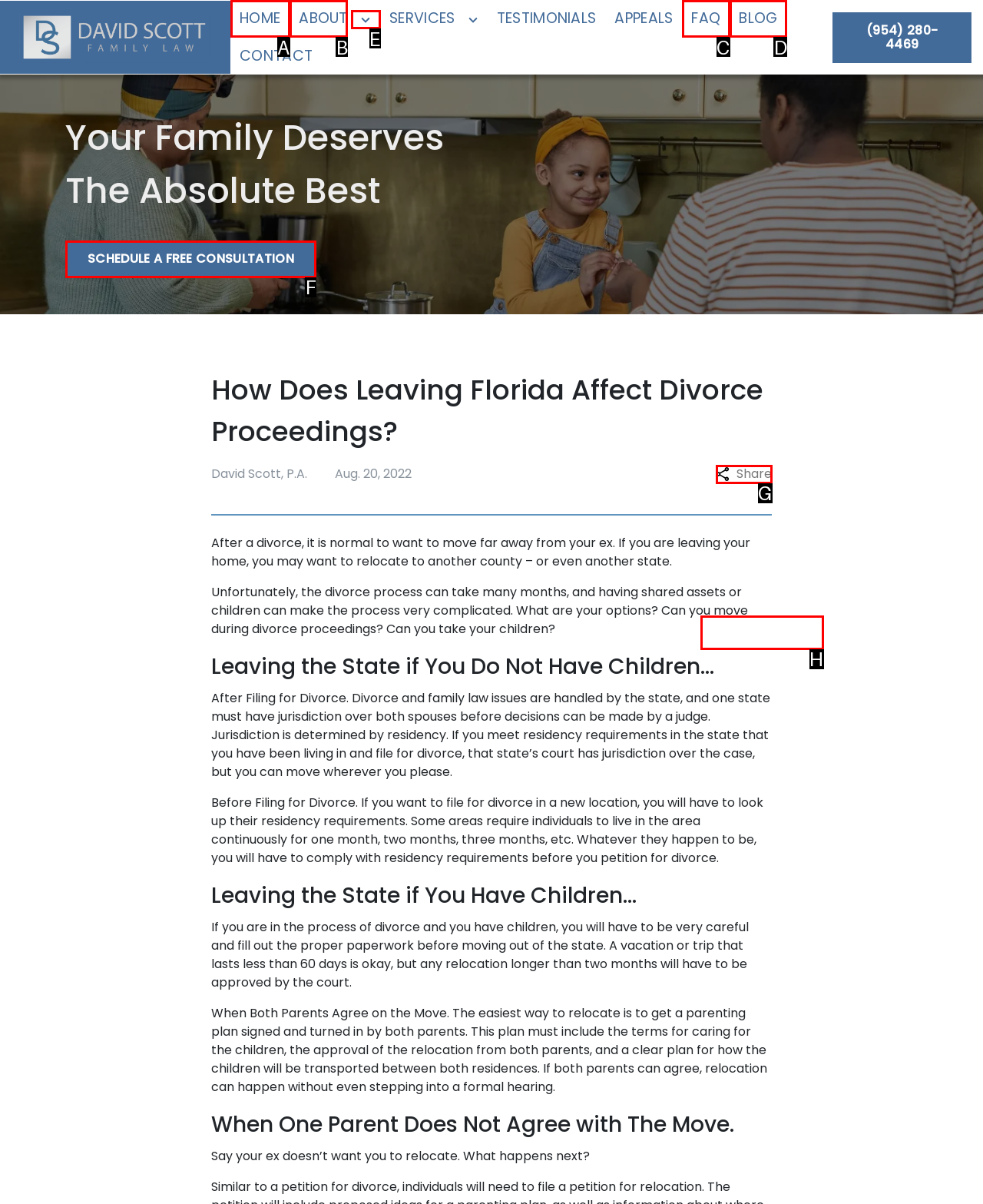Find the HTML element that matches the description: Copy link
Respond with the corresponding letter from the choices provided.

H